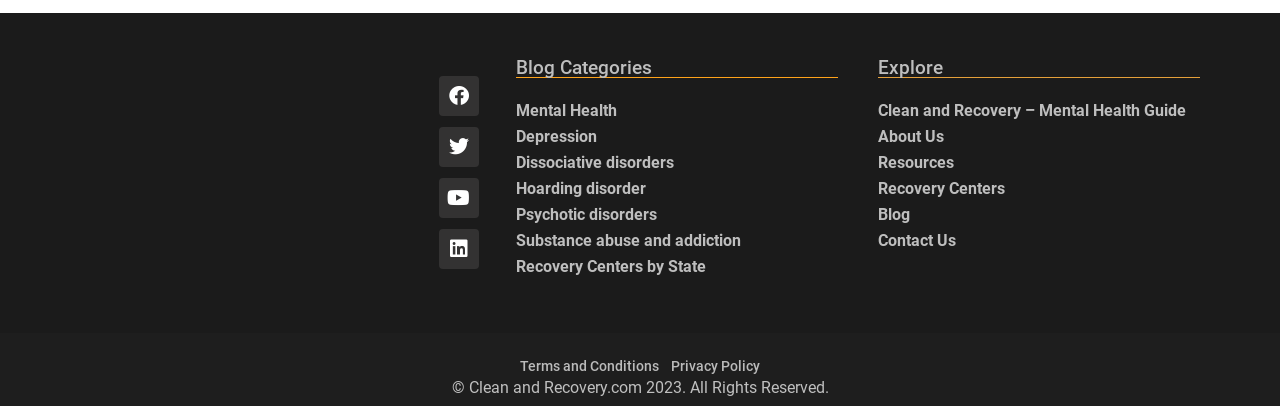Could you find the bounding box coordinates of the clickable area to complete this instruction: "Learn about recovery centers"?

[0.686, 0.433, 0.927, 0.497]